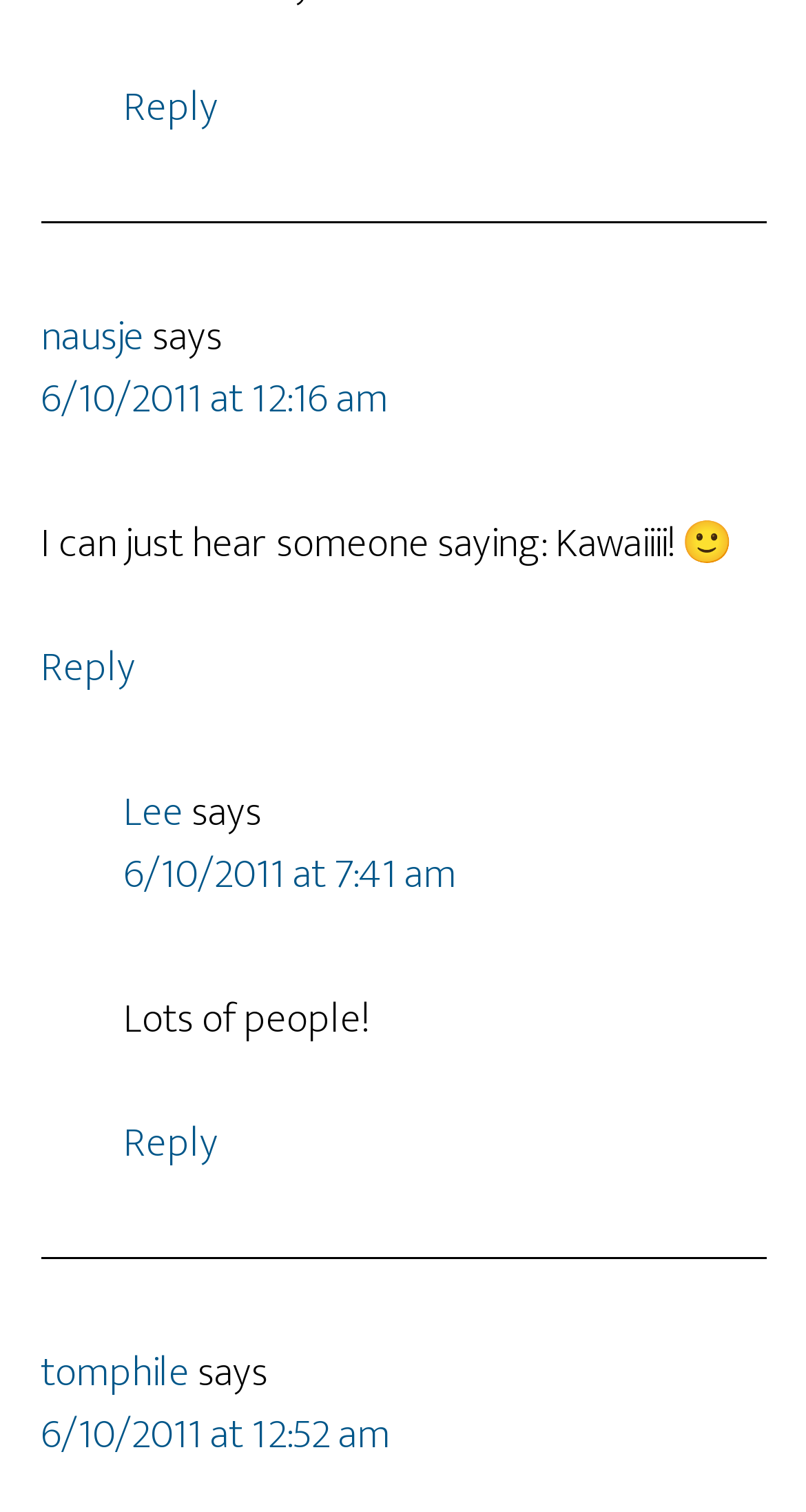Pinpoint the bounding box coordinates of the element to be clicked to execute the instruction: "Reply to nausje".

[0.05, 0.418, 0.168, 0.464]